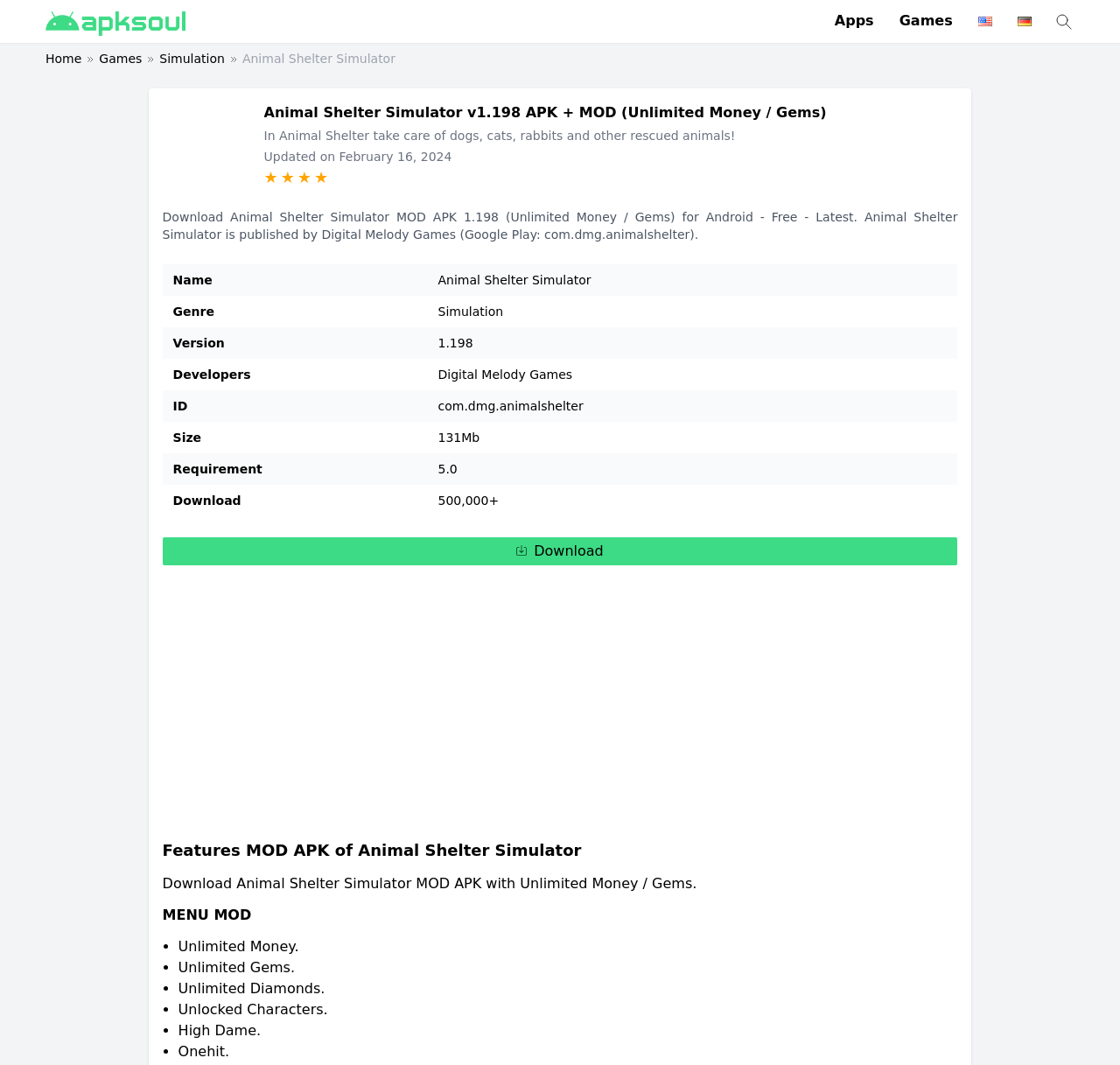Please identify the bounding box coordinates of the element that needs to be clicked to perform the following instruction: "Click on the 'Download' button".

[0.145, 0.504, 0.855, 0.53]